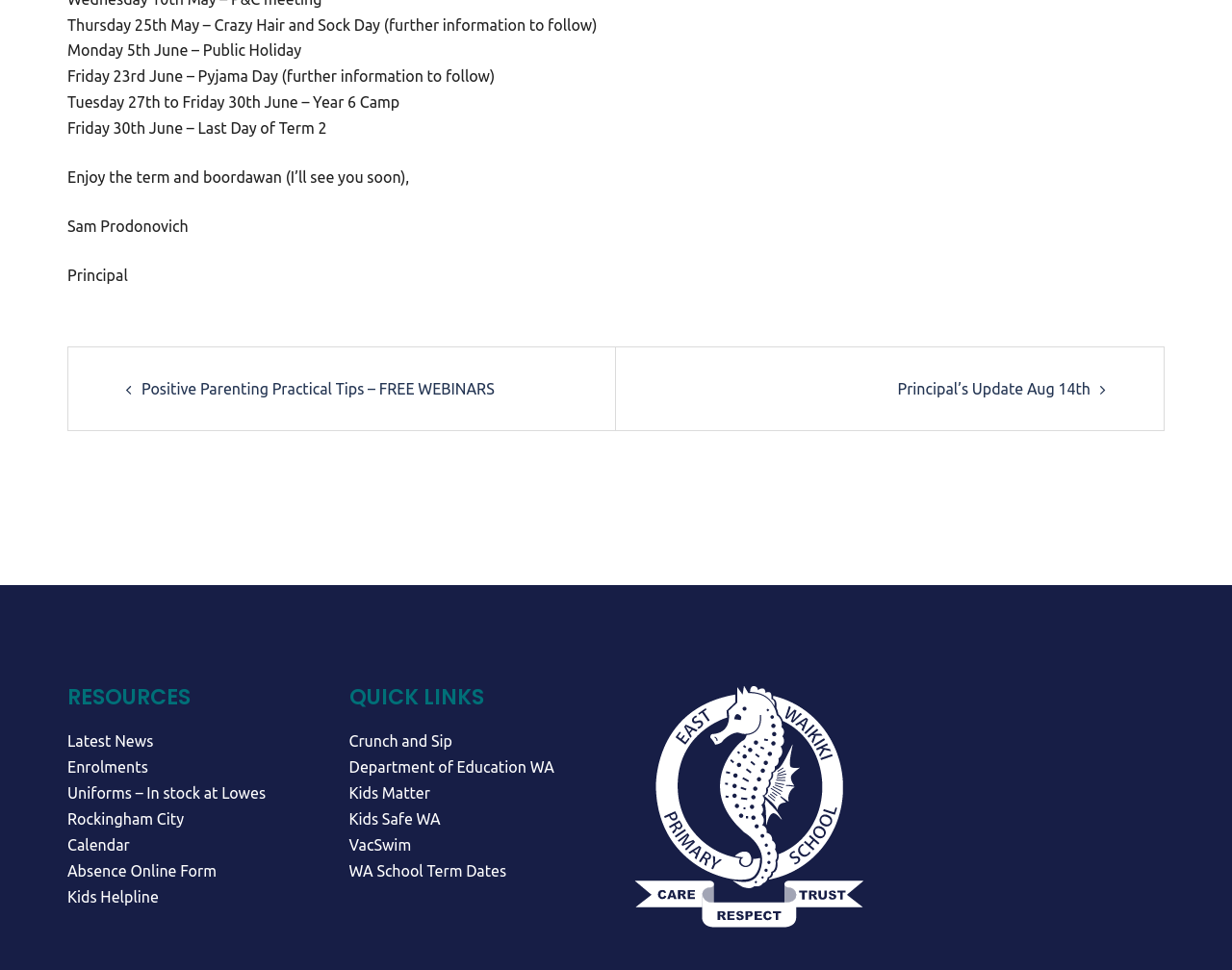Please give a short response to the question using one word or a phrase:
What is the last day of Term 2?

June 30th